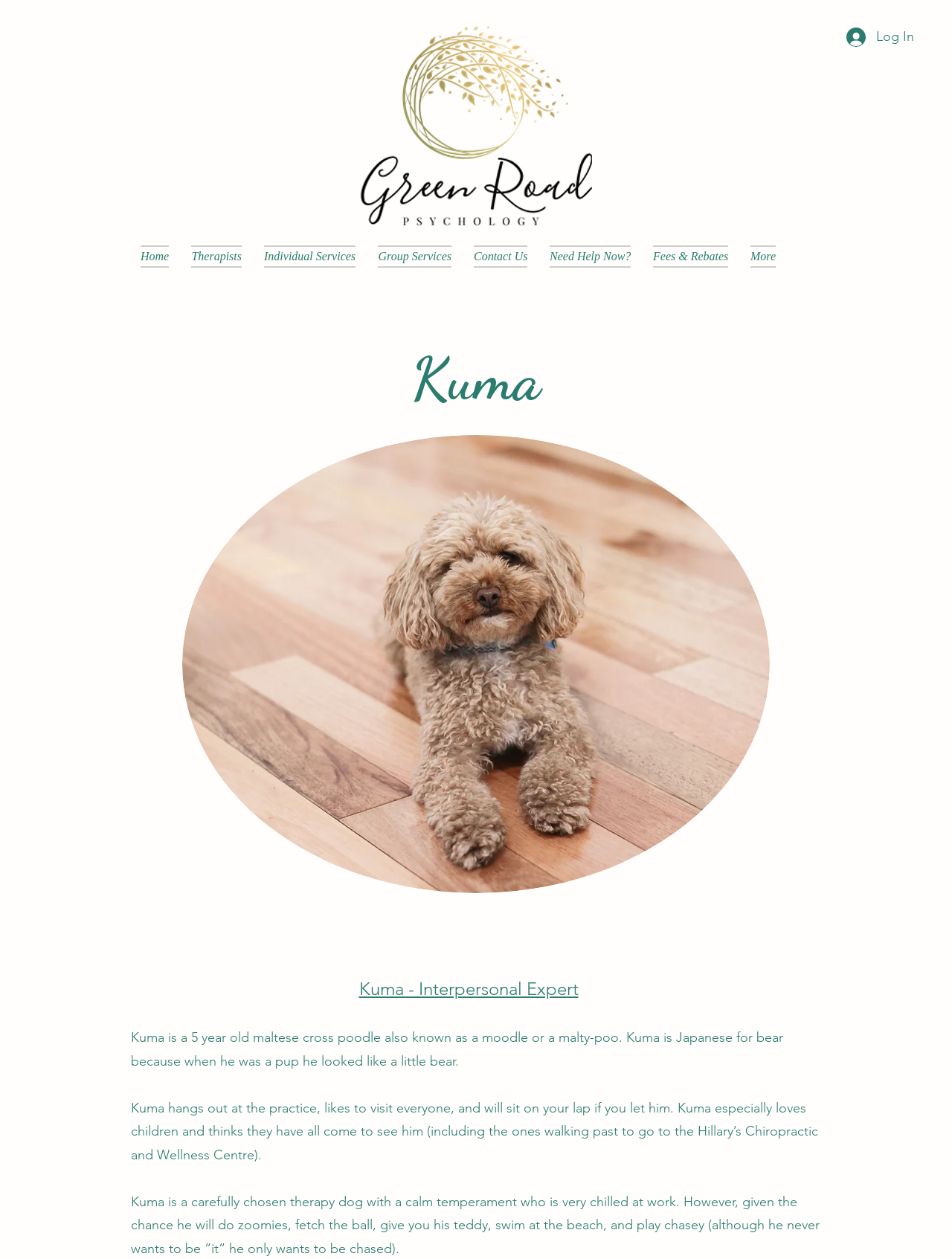Can you specify the bounding box coordinates of the area that needs to be clicked to fulfill the following instruction: "View Fees & Rebates"?

[0.674, 0.195, 0.777, 0.213]